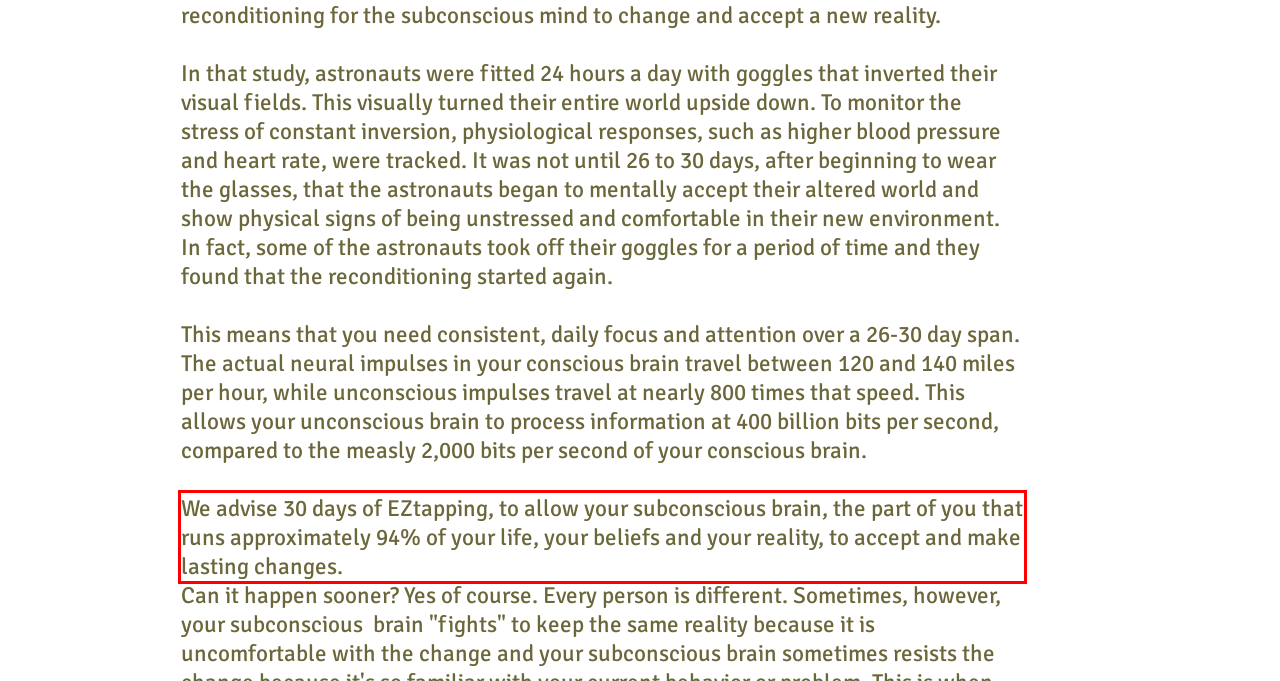Please identify and extract the text content from the UI element encased in a red bounding box on the provided webpage screenshot.

We advise 30 days of EZtapping, to allow your subconscious brain, the part of you that runs approximately 94% of your life, your beliefs and your reality, to accept and make lasting changes.